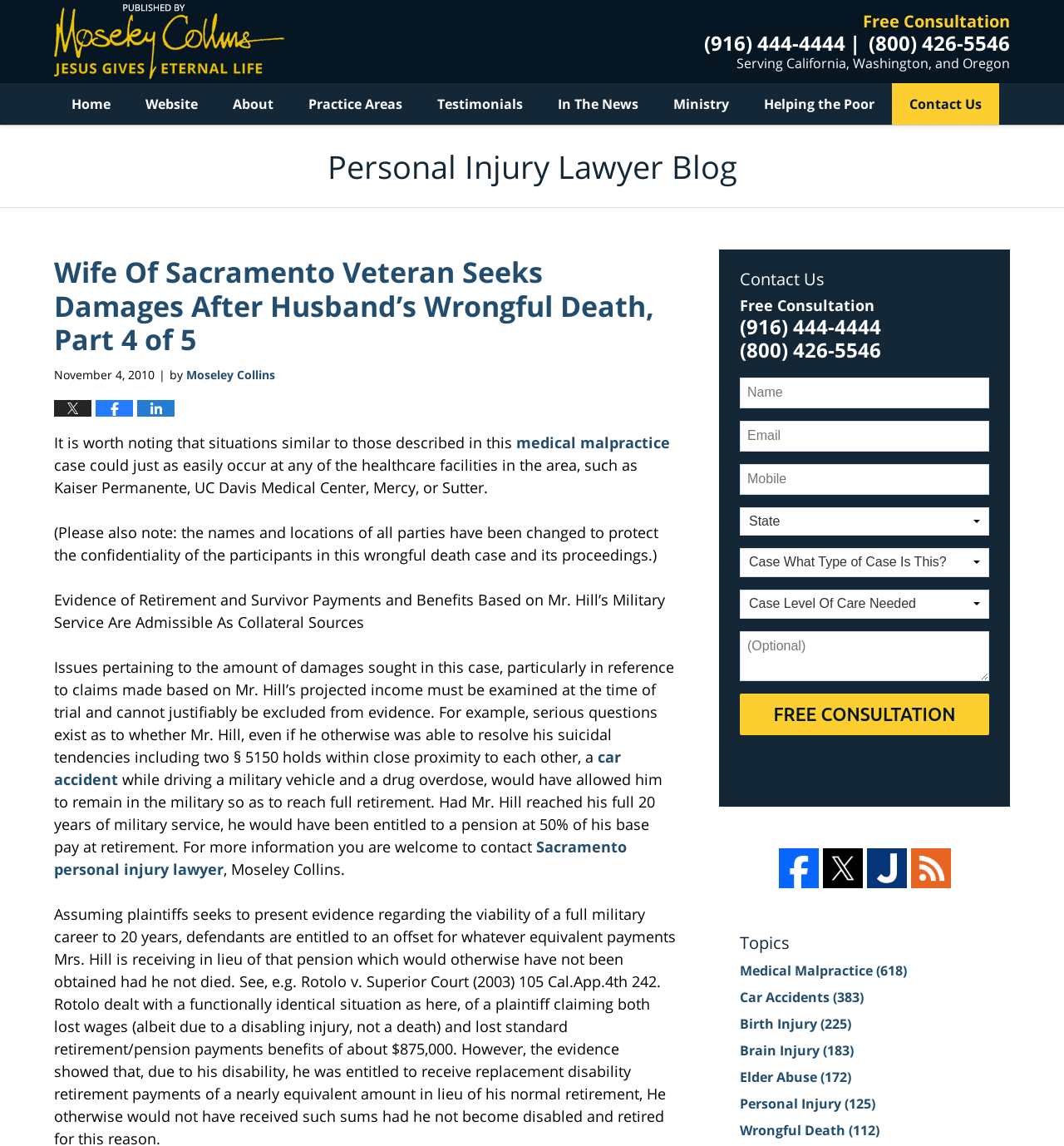What social media platforms are linked on the webpage?
Answer the question in as much detail as possible.

The social media platforms linked on the webpage can be found in the footer section, where icons for Facebook, Twitter, Justia, and Feed are displayed. These icons are clickable links to the respective social media platforms.